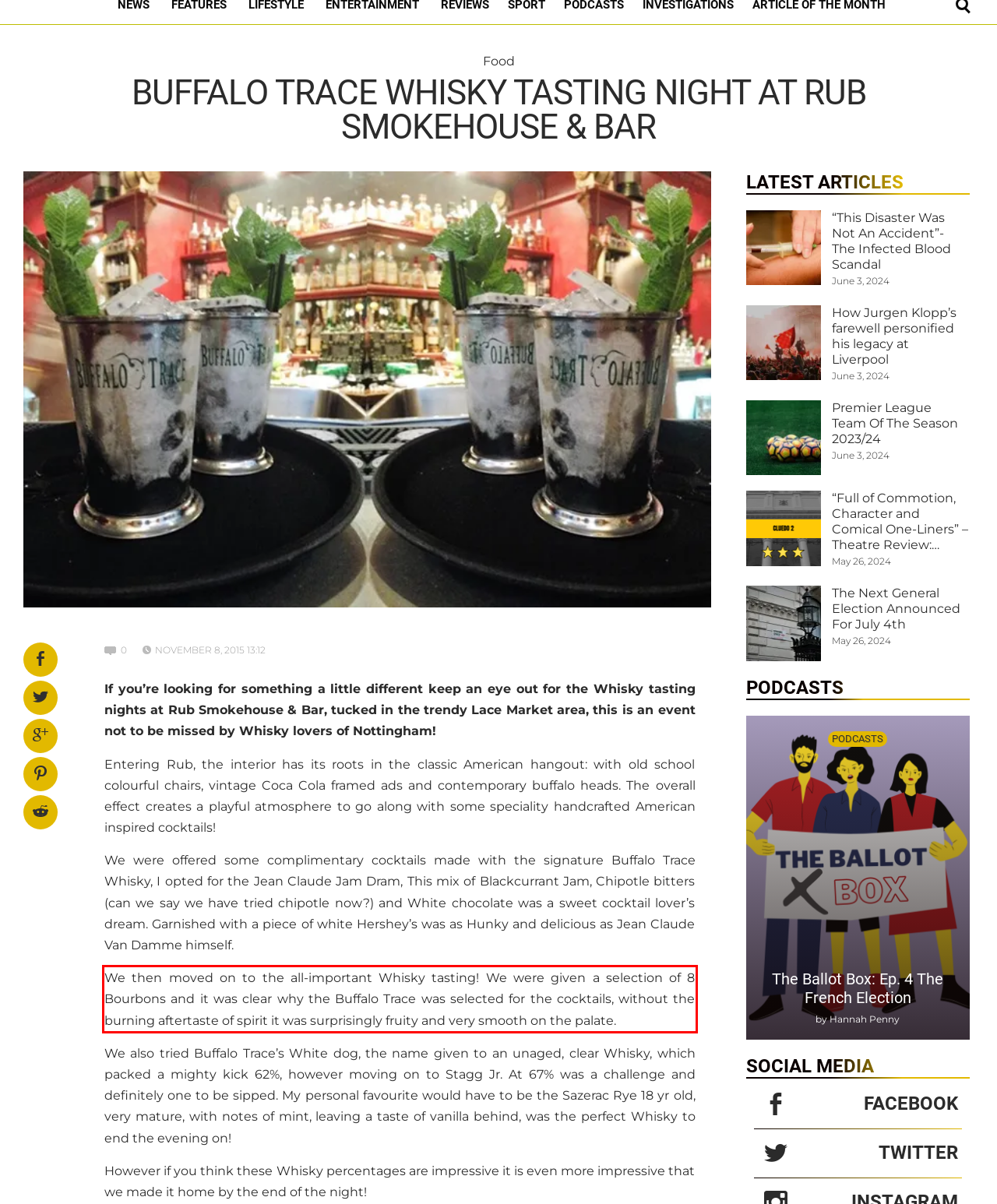You have a screenshot of a webpage with a UI element highlighted by a red bounding box. Use OCR to obtain the text within this highlighted area.

We then moved on to the all-important Whisky tasting! We were given a selection of 8 Bourbons and it was clear why the Buffalo Trace was selected for the cocktails, without the burning aftertaste of spirit it was surprisingly fruity and very smooth on the palate.